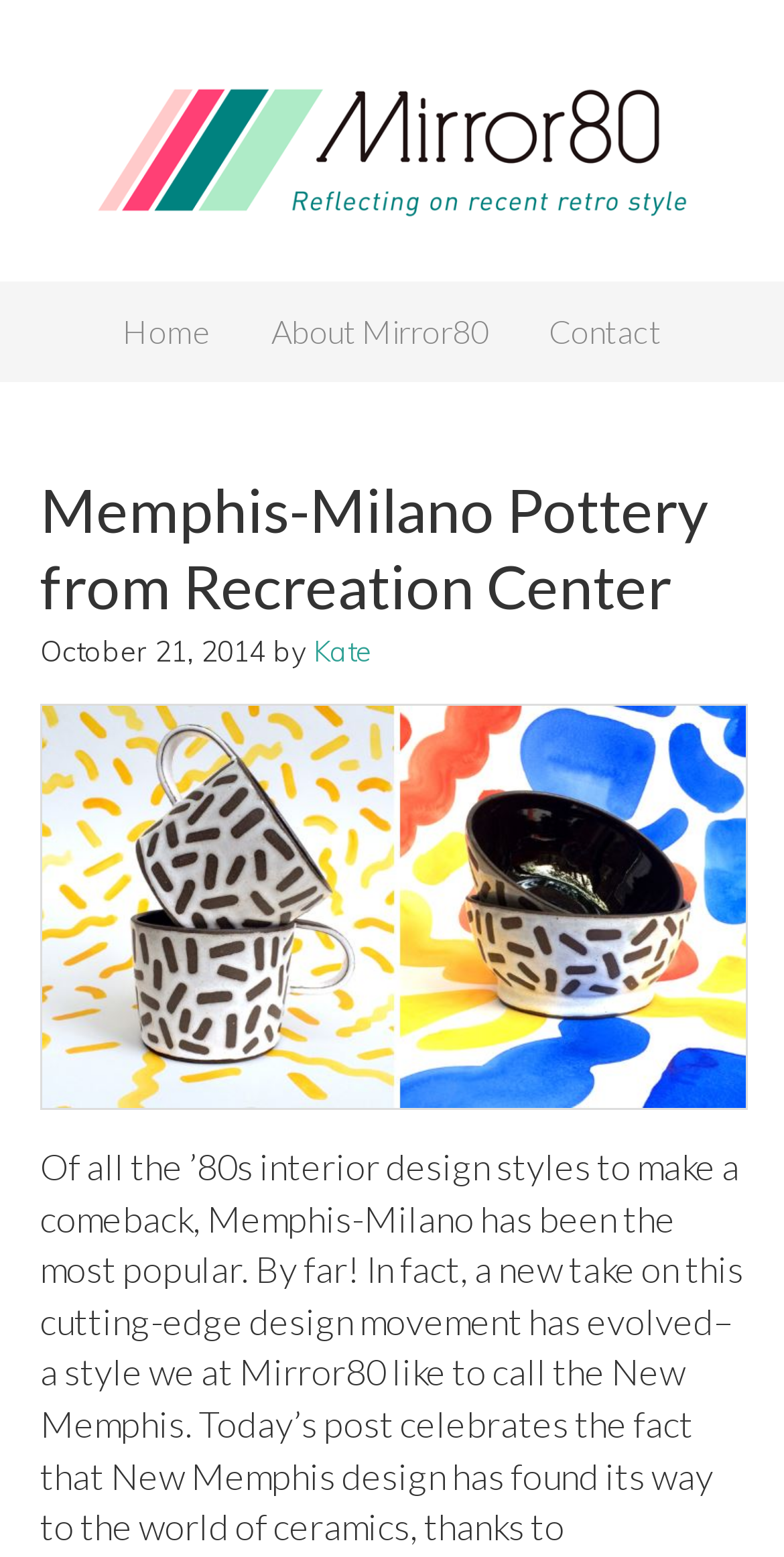Please locate the UI element described by "Contact" and provide its bounding box coordinates.

[0.662, 0.181, 0.882, 0.245]